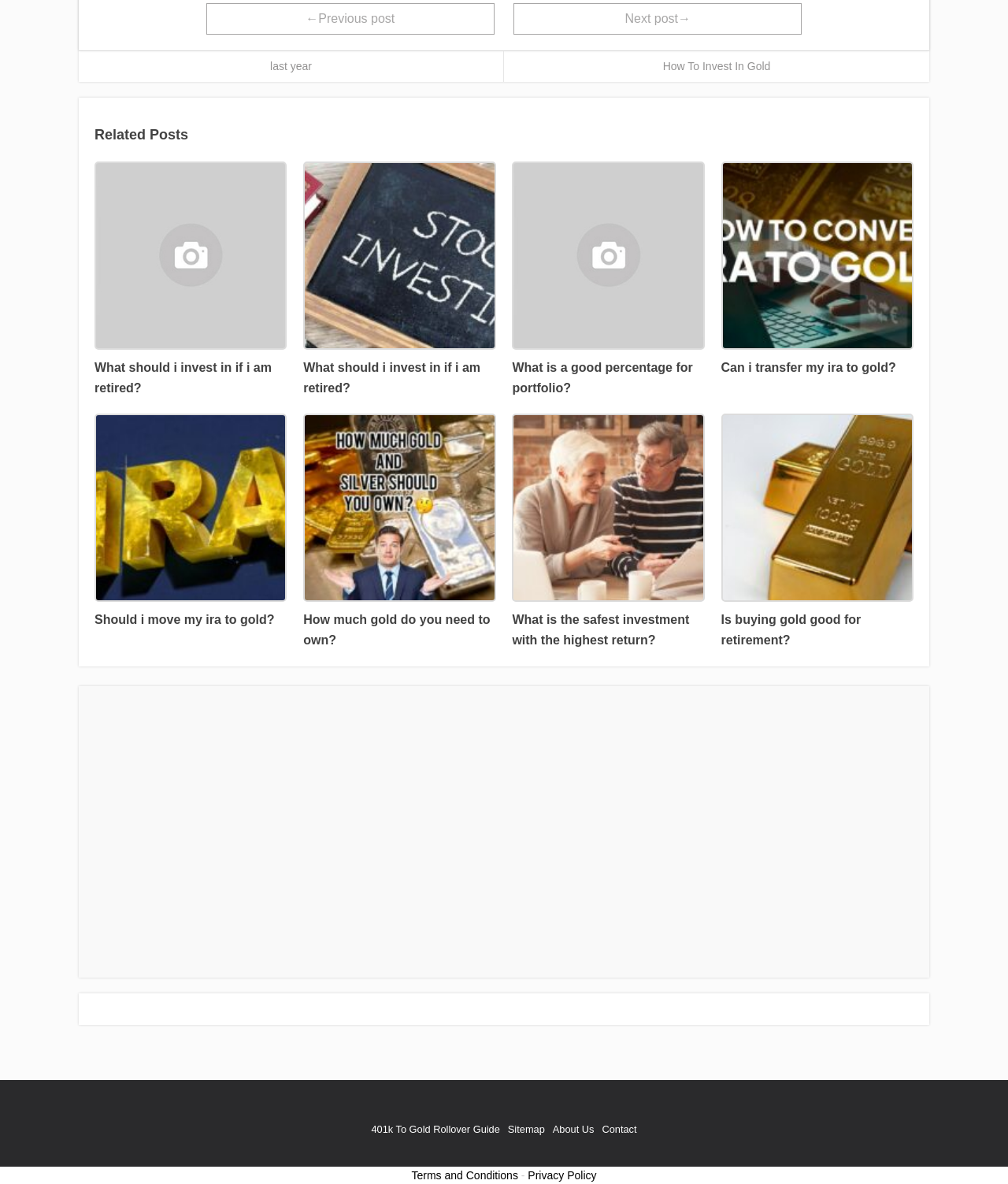Give a one-word or short-phrase answer to the following question: 
What is the category of the related posts?

Investment